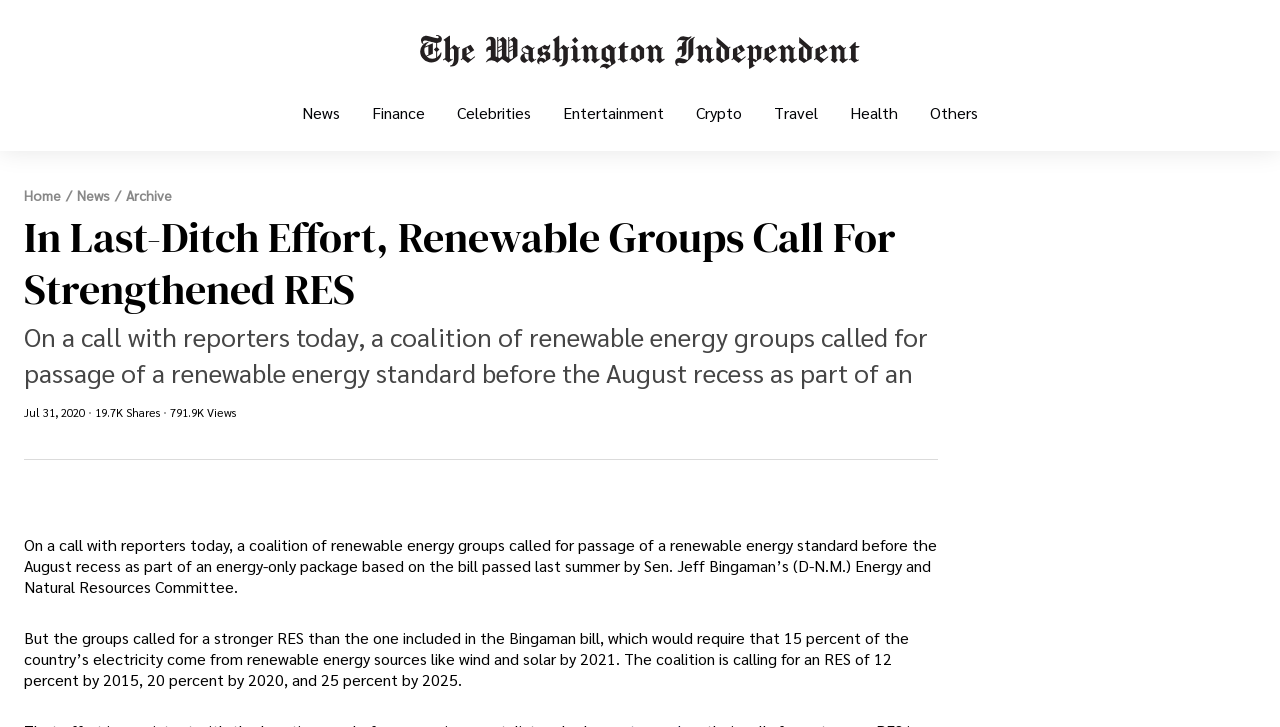Please determine the bounding box coordinates of the element's region to click for the following instruction: "Click on the 'Logo for washingtonindependent.org'".

[0.325, 0.044, 0.675, 0.105]